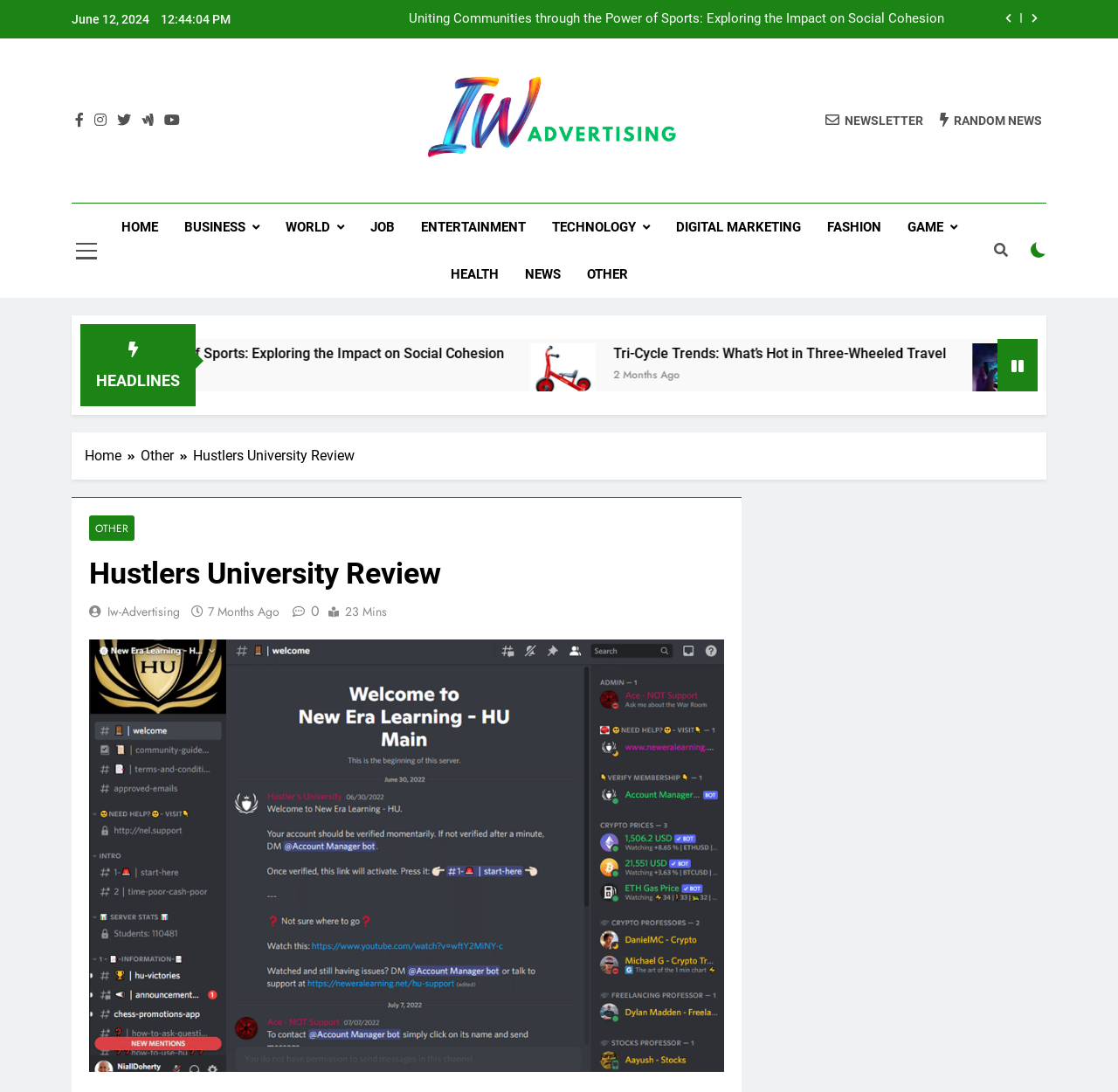What is the name of the university being reviewed?
Can you provide an in-depth and detailed response to the question?

I found the name of the university by looking at the heading element that says 'Hustlers University Review'.